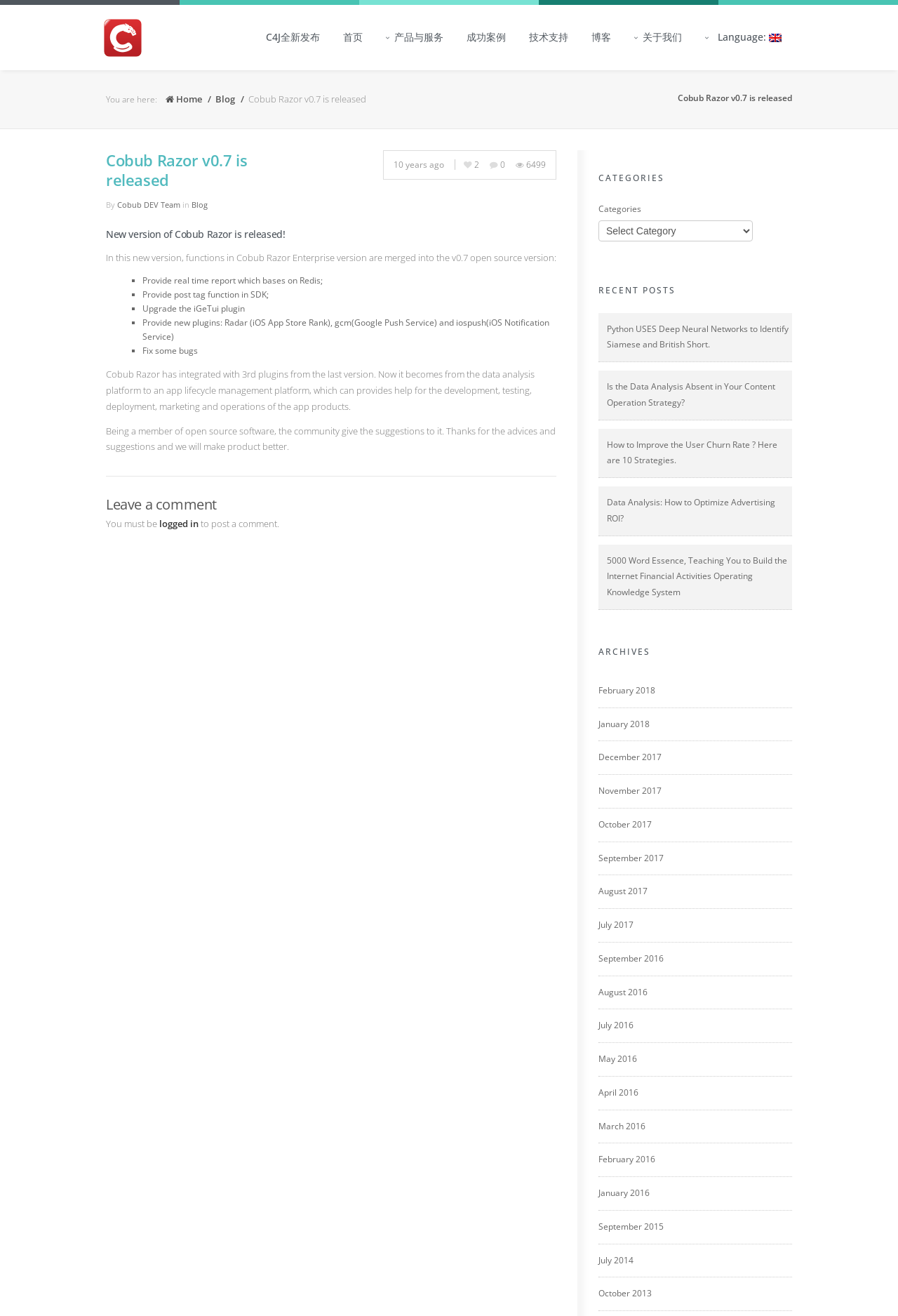Determine the coordinates of the bounding box for the clickable area needed to execute this instruction: "Click on the 'C4J全新发布' link".

[0.282, 0.014, 0.37, 0.053]